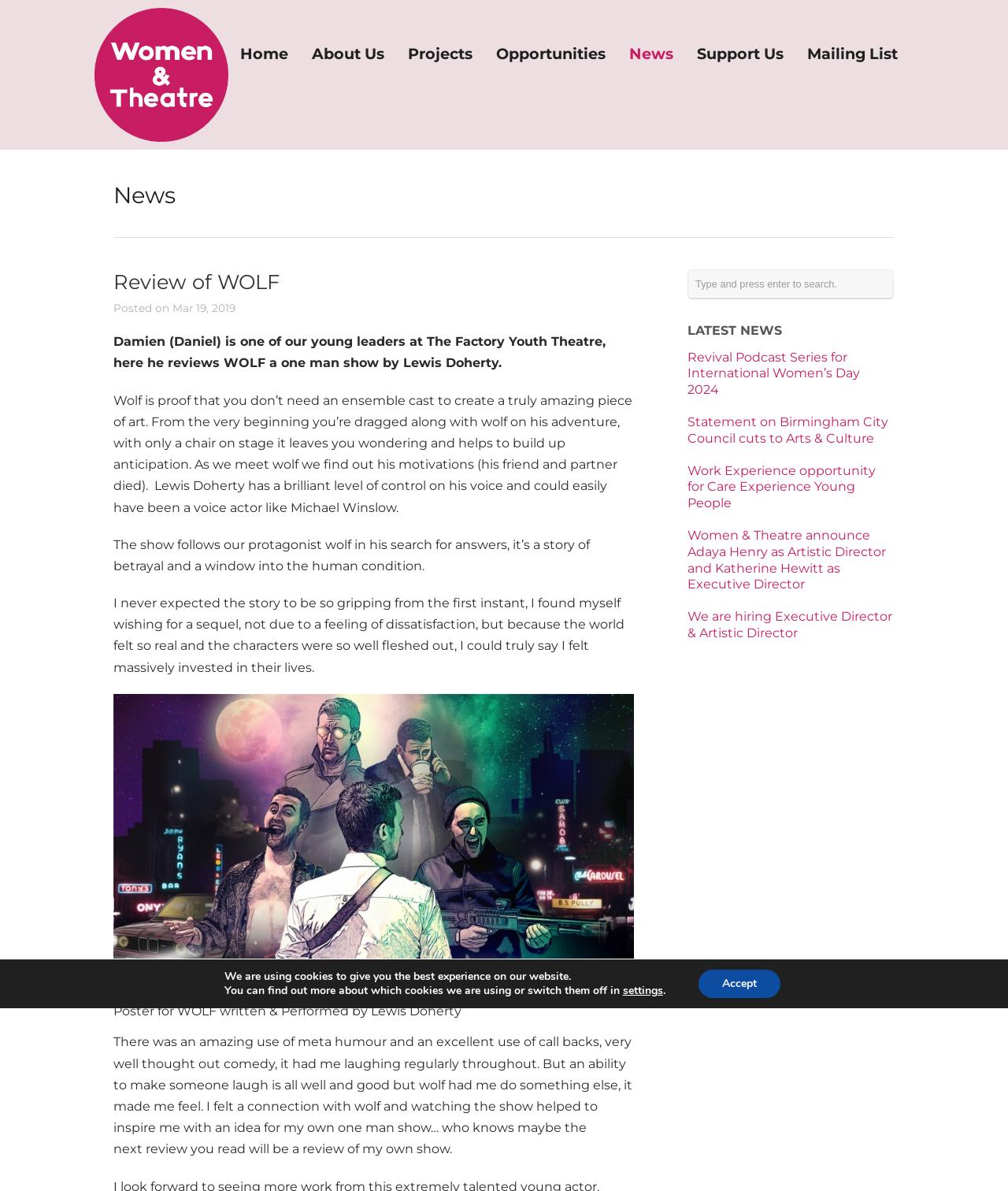Give a concise answer using only one word or phrase for this question:
What is the date of the post?

Mar 19, 2019